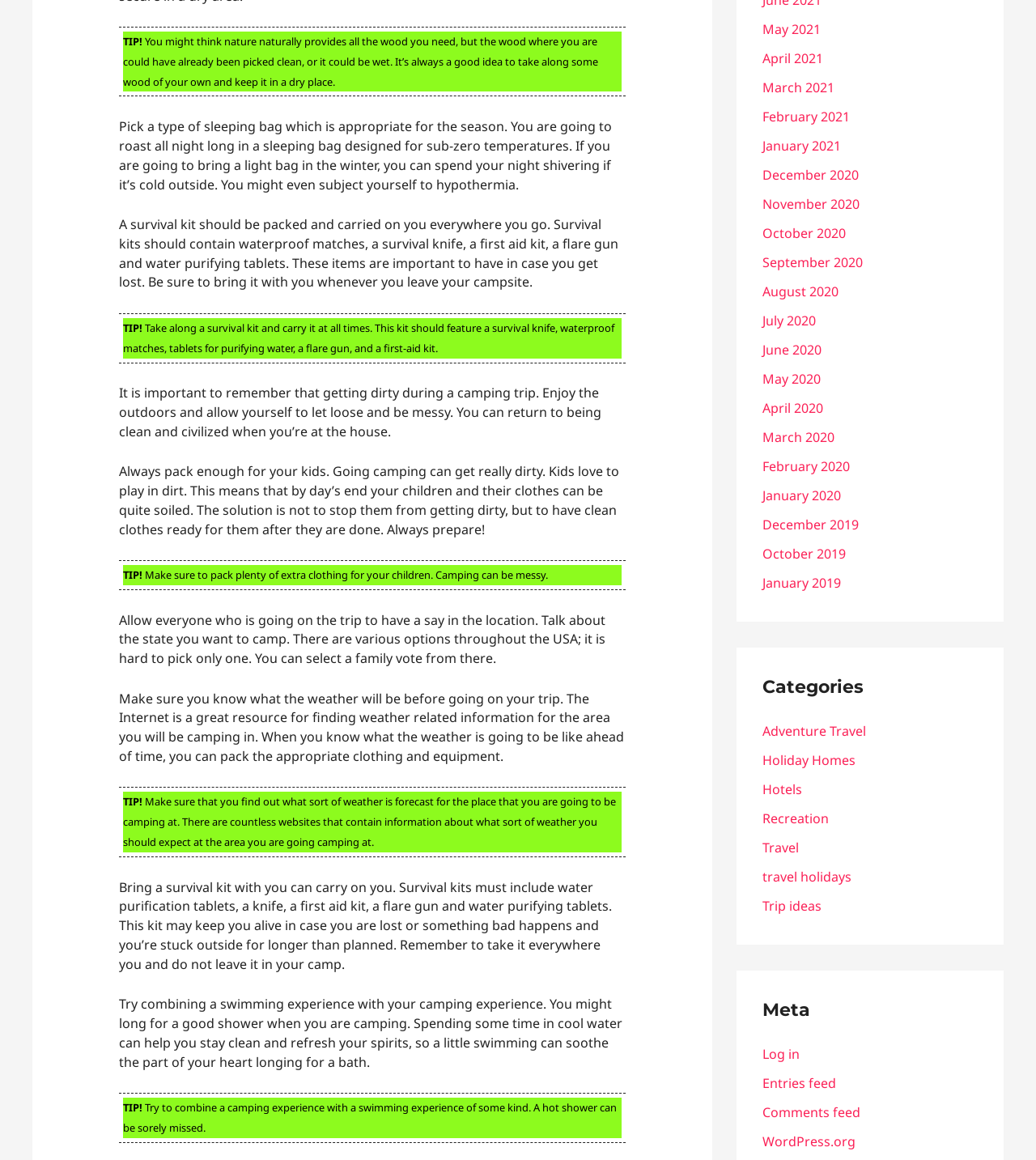What is a good way to stay clean while camping?
Look at the image and answer the question with a single word or phrase.

Swimming